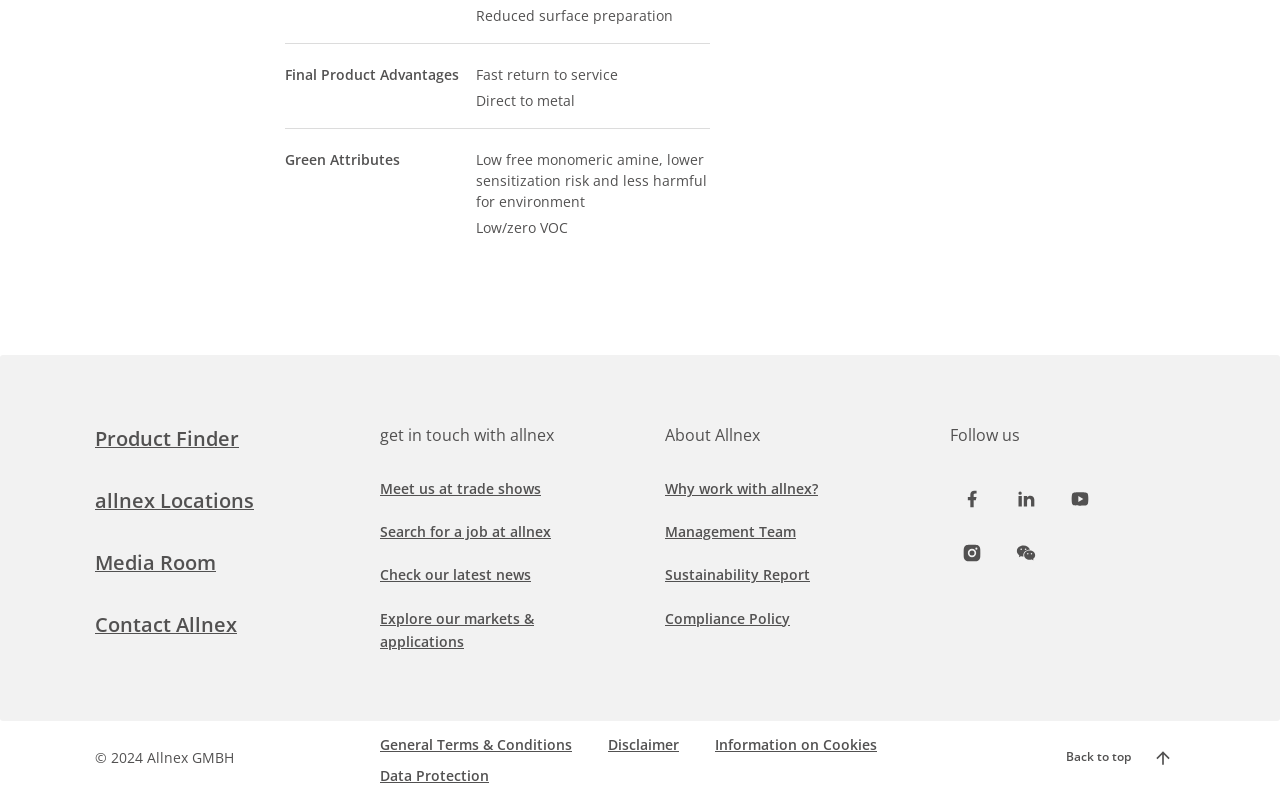Find the bounding box coordinates of the element I should click to carry out the following instruction: "Get in touch with Allnex".

[0.297, 0.532, 0.48, 0.563]